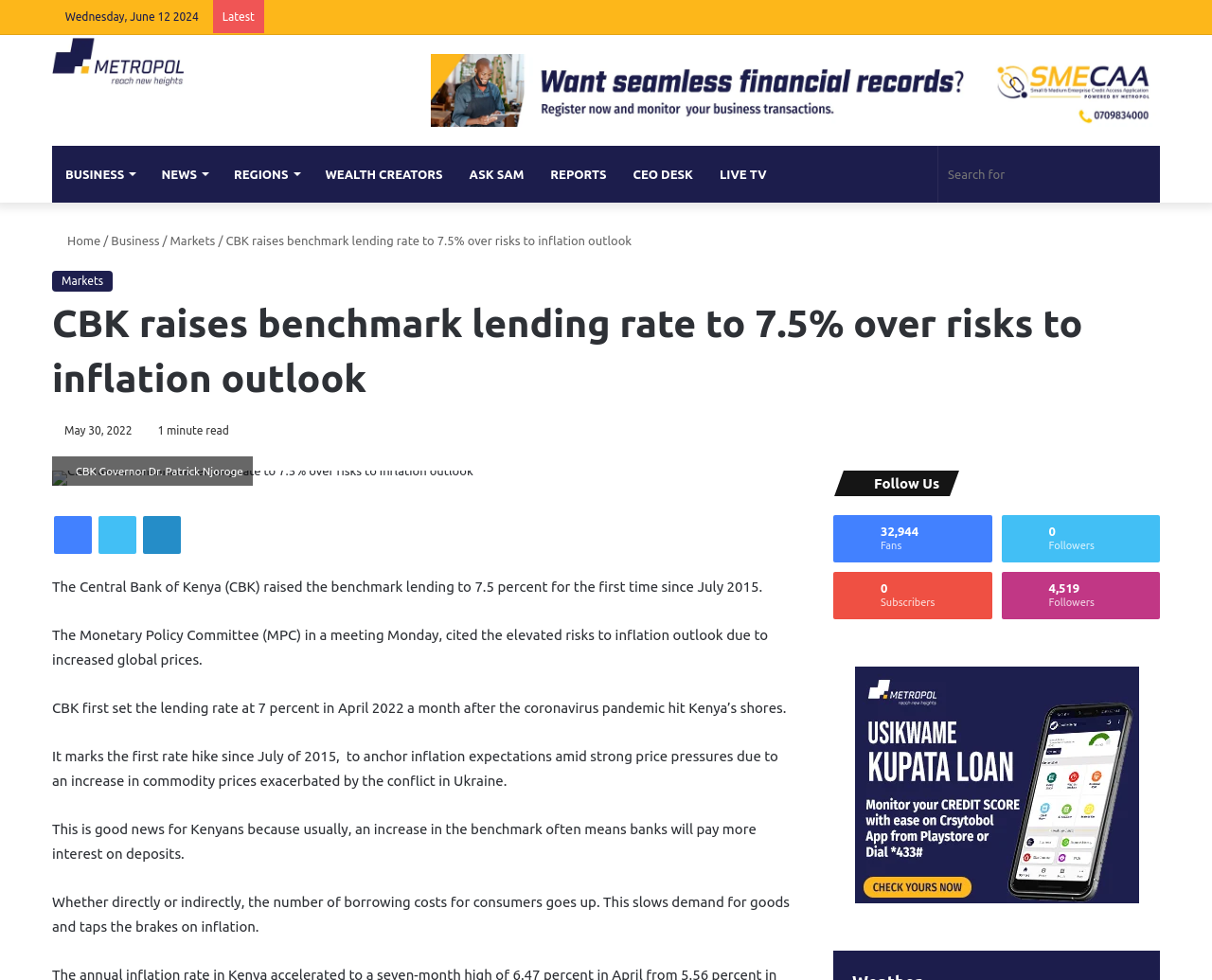What is the name of the committee that cited the elevated risks to inflation outlook?
Could you answer the question in a detailed manner, providing as much information as possible?

I found the name of the committee by reading the article content, which mentions 'The Monetary Policy Committee (MPC) in a meeting Monday, cited the elevated risks to inflation outlook due to increased global prices'.